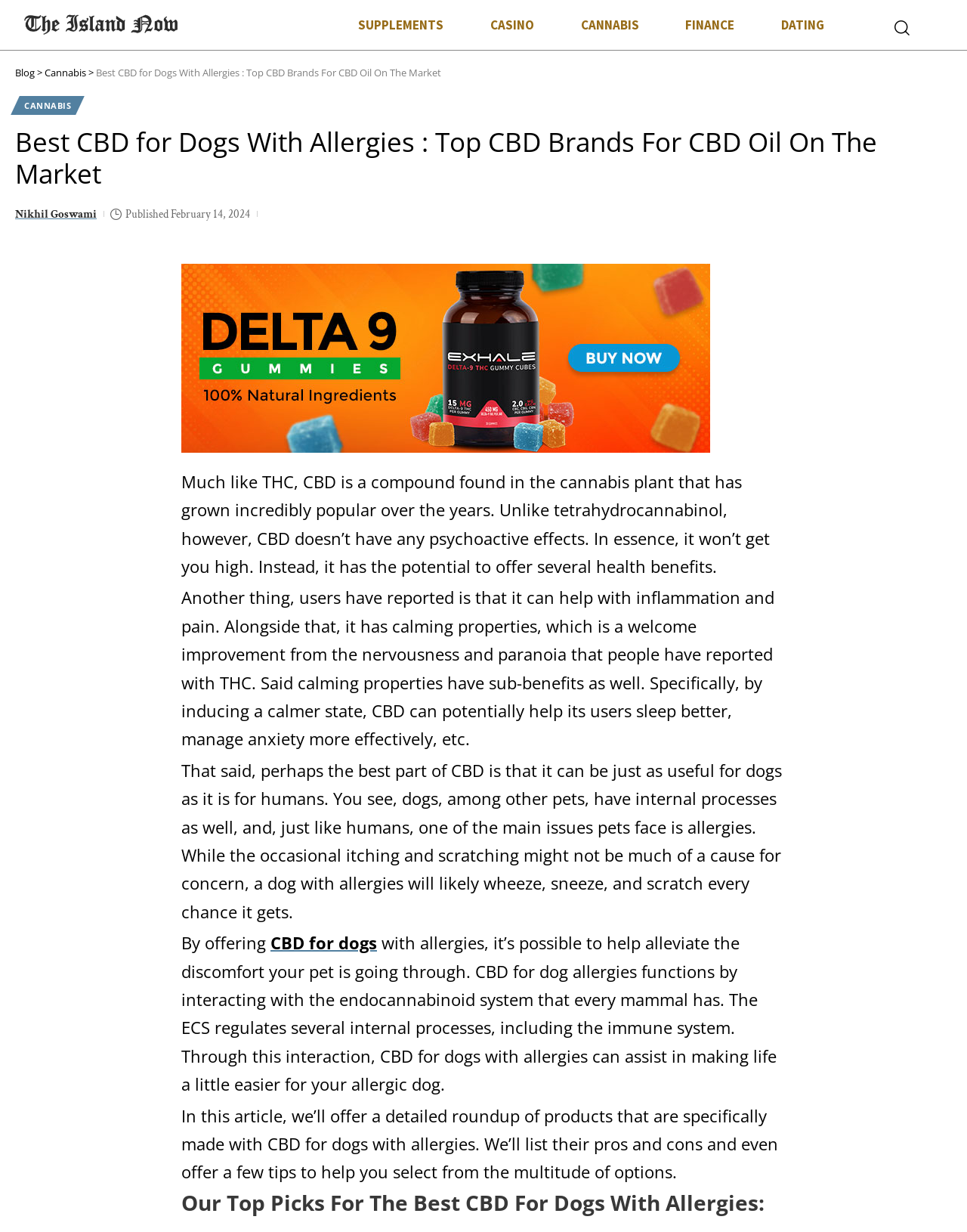What is the benefit of CBD for dogs?
Refer to the image and answer the question using a single word or phrase.

Alleviate allergy symptoms